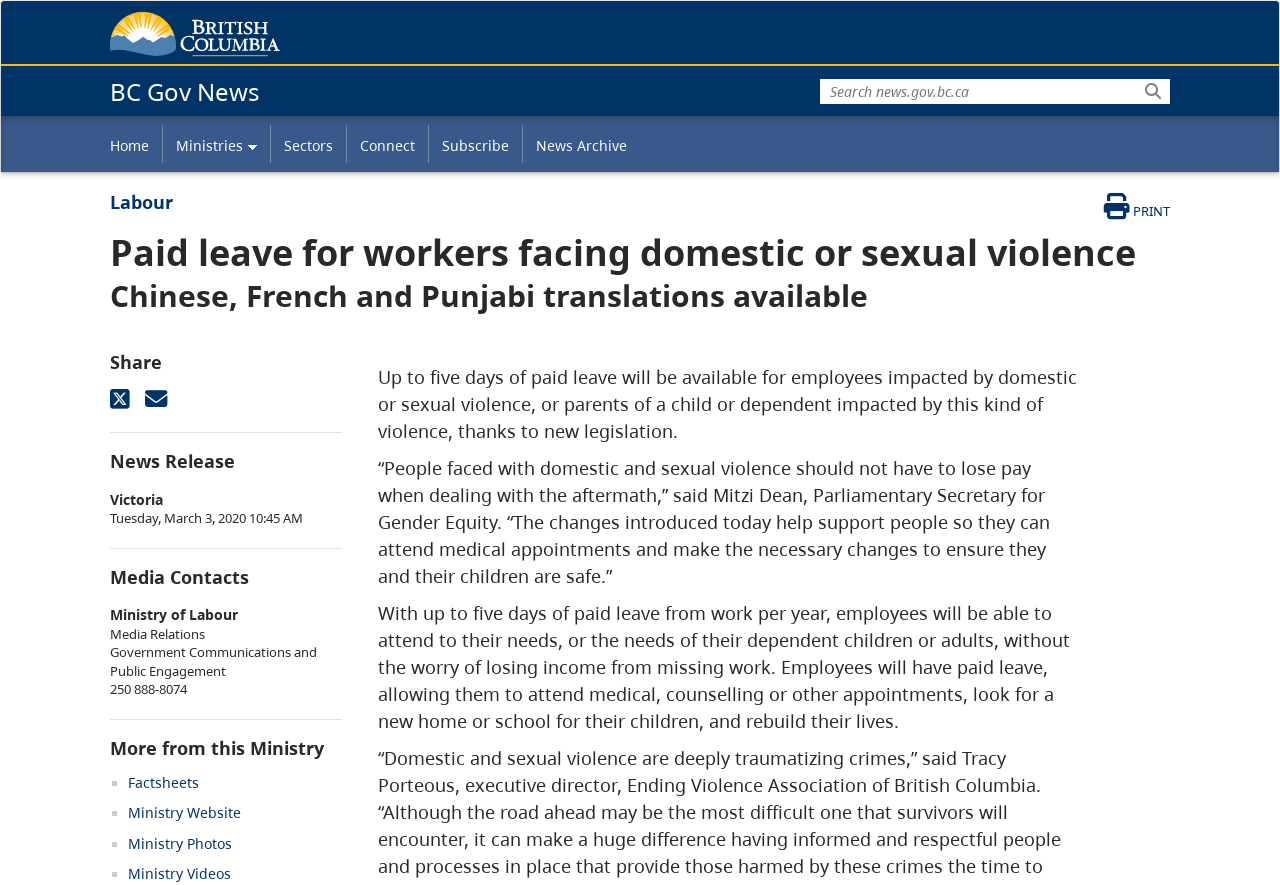Please mark the clickable region by giving the bounding box coordinates needed to complete this instruction: "Visit the Ministry of Labour website".

[0.1, 0.908, 0.188, 0.929]